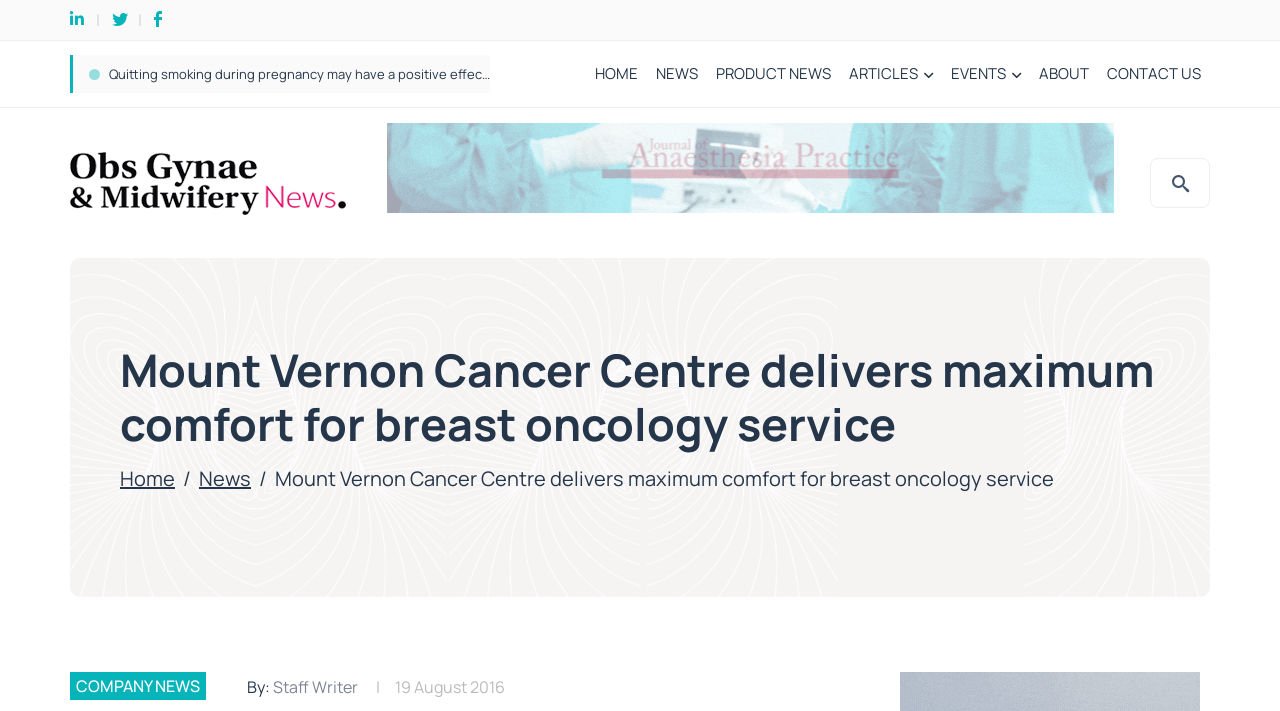Find and specify the bounding box coordinates that correspond to the clickable region for the instruction: "Contact the centre through the CONTACT US link".

[0.858, 0.07, 0.945, 0.138]